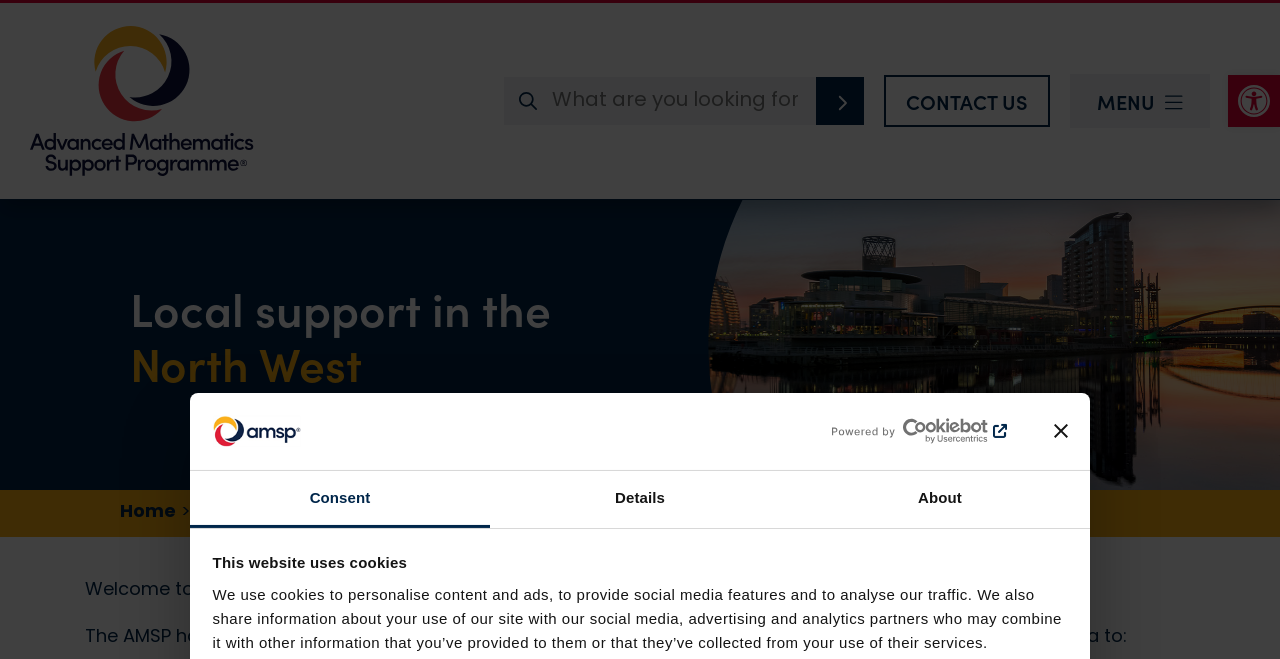Answer the question below in one word or phrase:
What is the name of the mathematics support programme?

AMSP